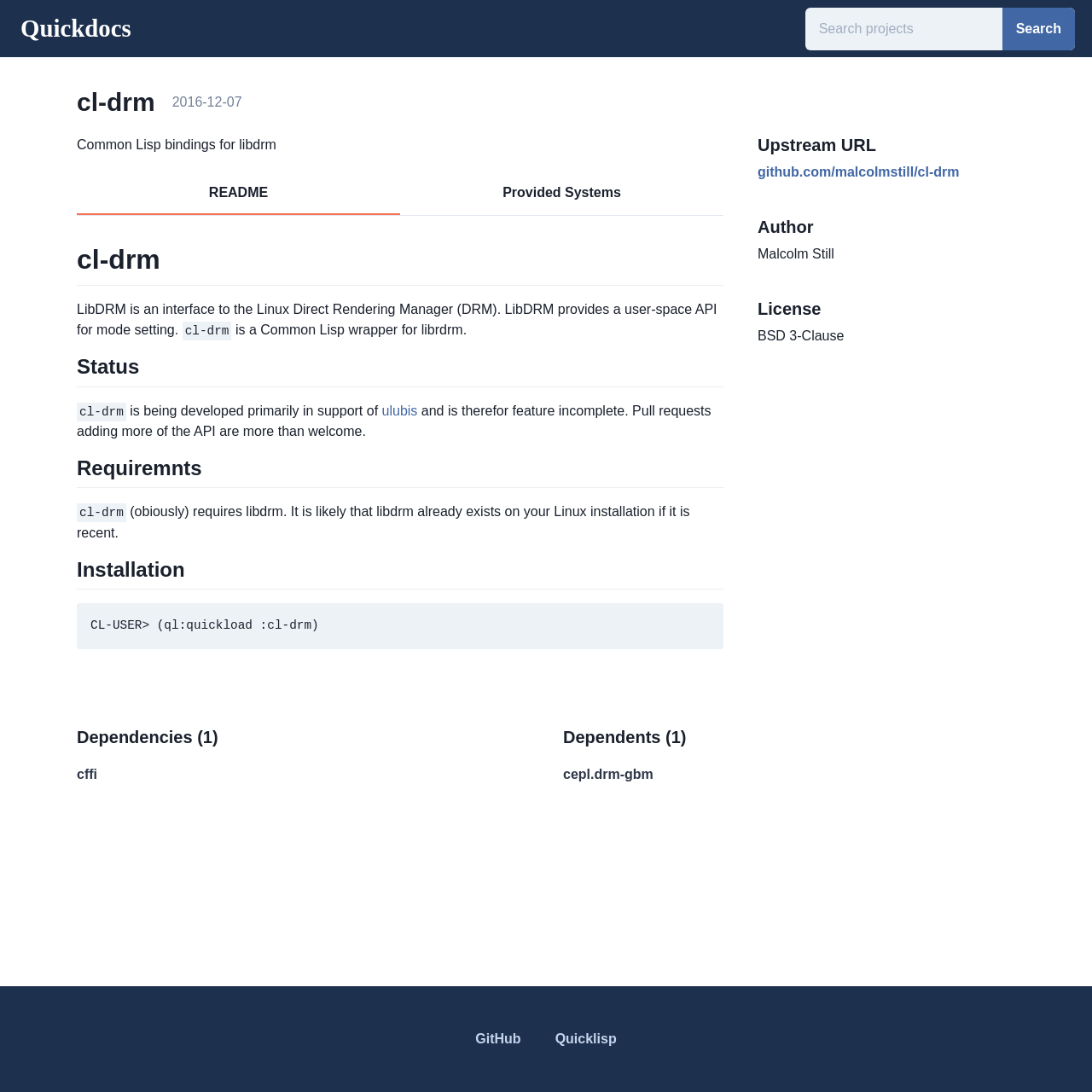Please indicate the bounding box coordinates for the clickable area to complete the following task: "Visit the GitHub page of cl-drm". The coordinates should be specified as four float numbers between 0 and 1, i.e., [left, top, right, bottom].

[0.694, 0.151, 0.879, 0.164]